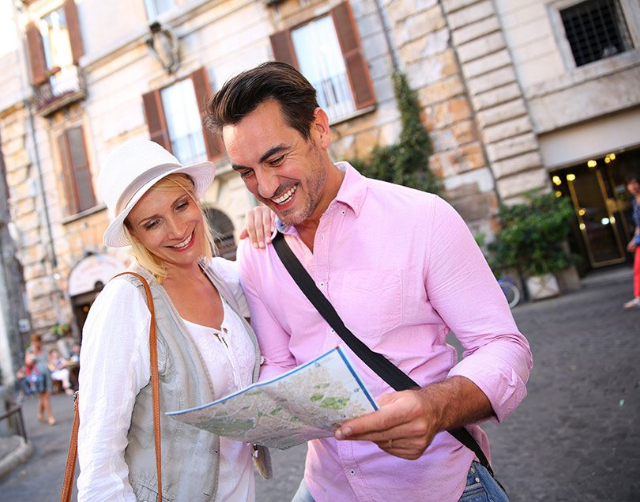Explain in detail what you see in the image.

In this vibrant image capturing the essence of adventure, a couple stands in an inviting street, engrossed in a map as they plan their next destination. The woman, wearing a stylish white hat and a light cardigan, beams with excitement while leaning towards the map. Beside her, the man, dressed in a cheerful pink shirt, shares a joyful moment, pointing at something interesting on the map. The picturesque backdrop features charming stone buildings and natural greenery, enhancing the atmosphere of exploration. This scene embodies the thrill of travel, perfectly aligning with the theme "LOVE TO TRAVEL?" which encourages wanderlust and the joy of discovering new places together.